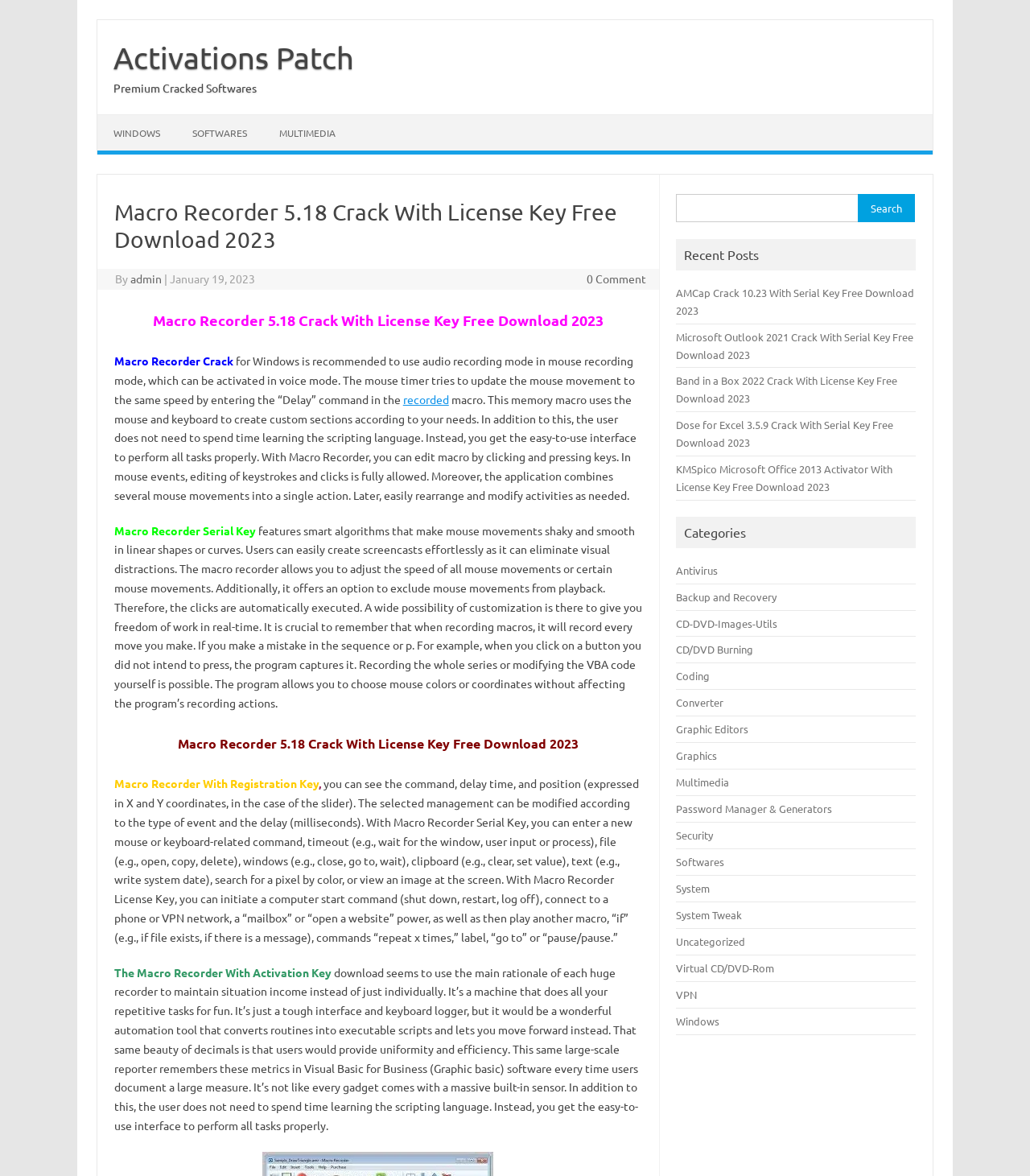Provide the bounding box coordinates of the section that needs to be clicked to accomplish the following instruction: "Visit the 'Home' page."

None